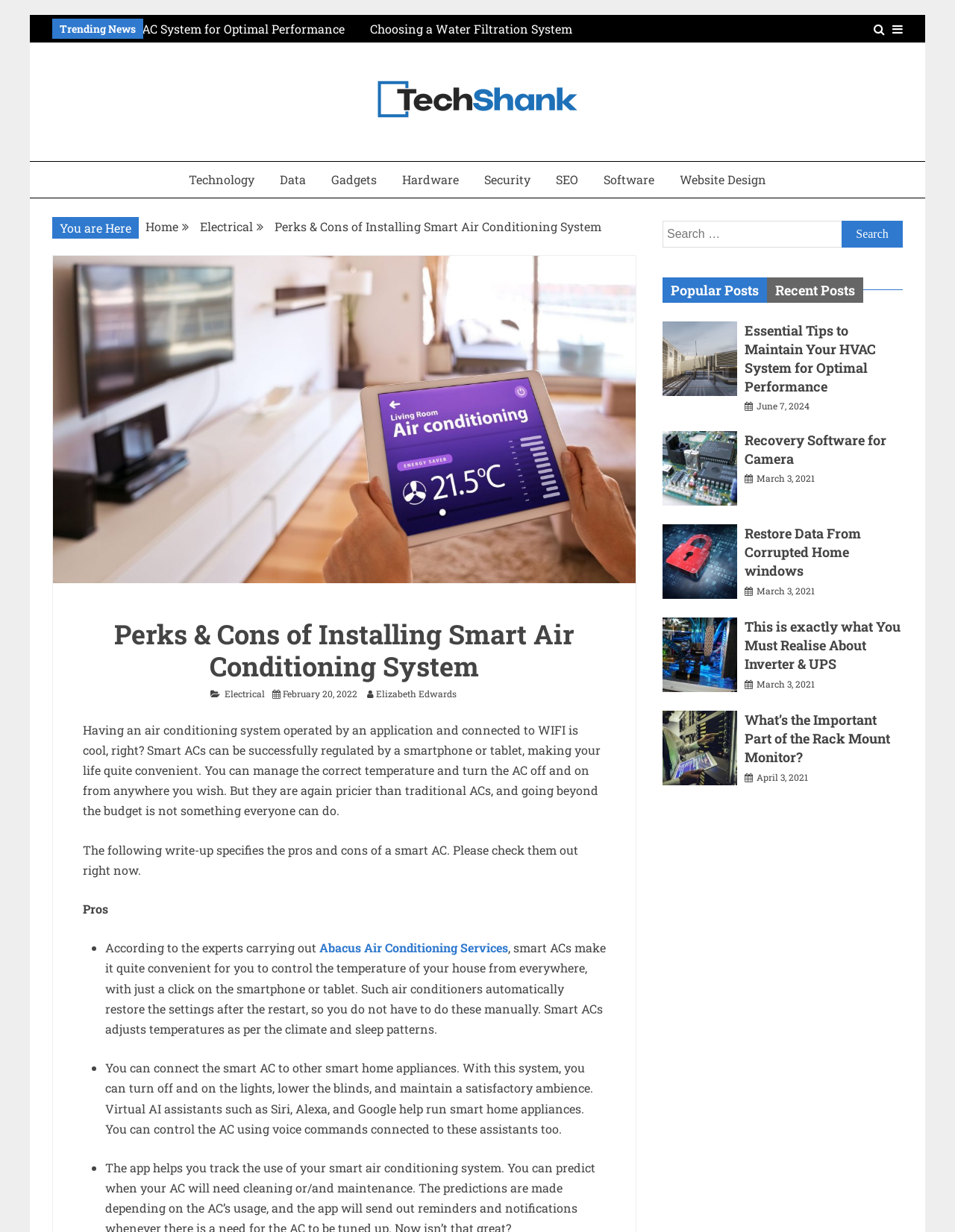Use a single word or phrase to answer this question: 
What is the author of the article?

Elizabeth Edwards